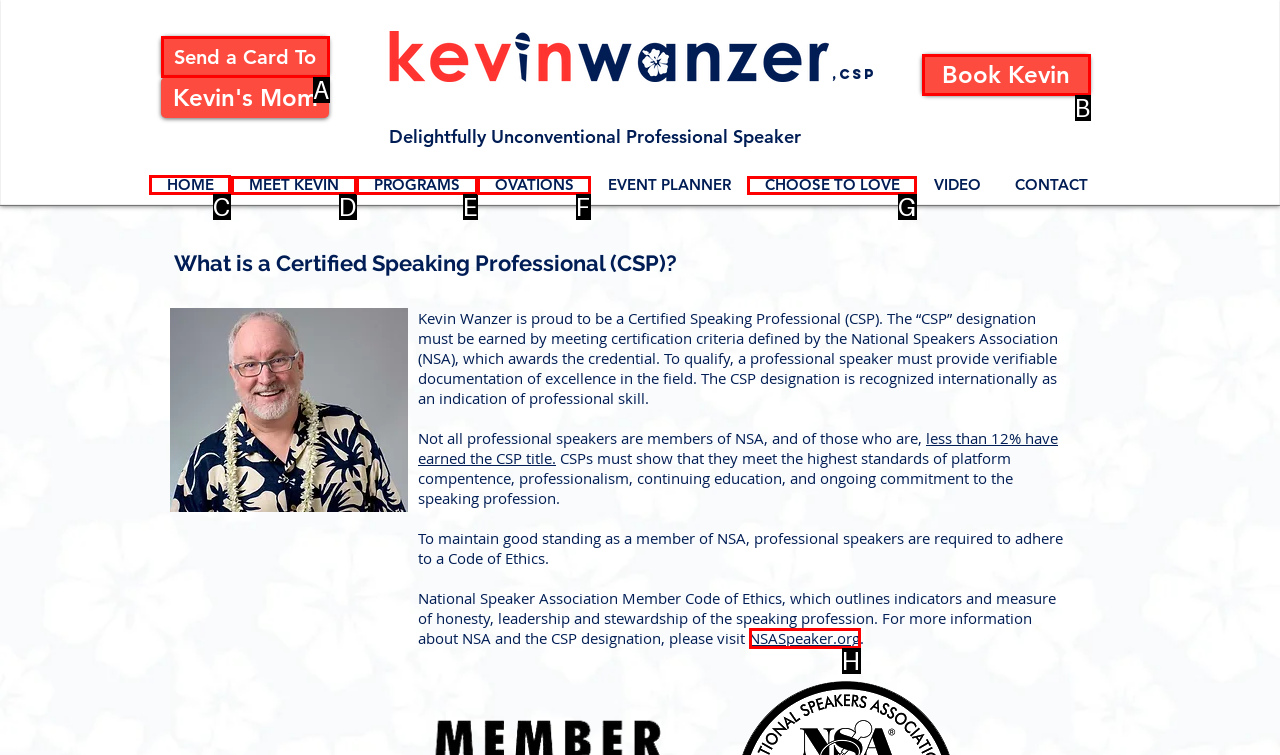Which option should you click on to fulfill this task: Go to the home page? Answer with the letter of the correct choice.

C